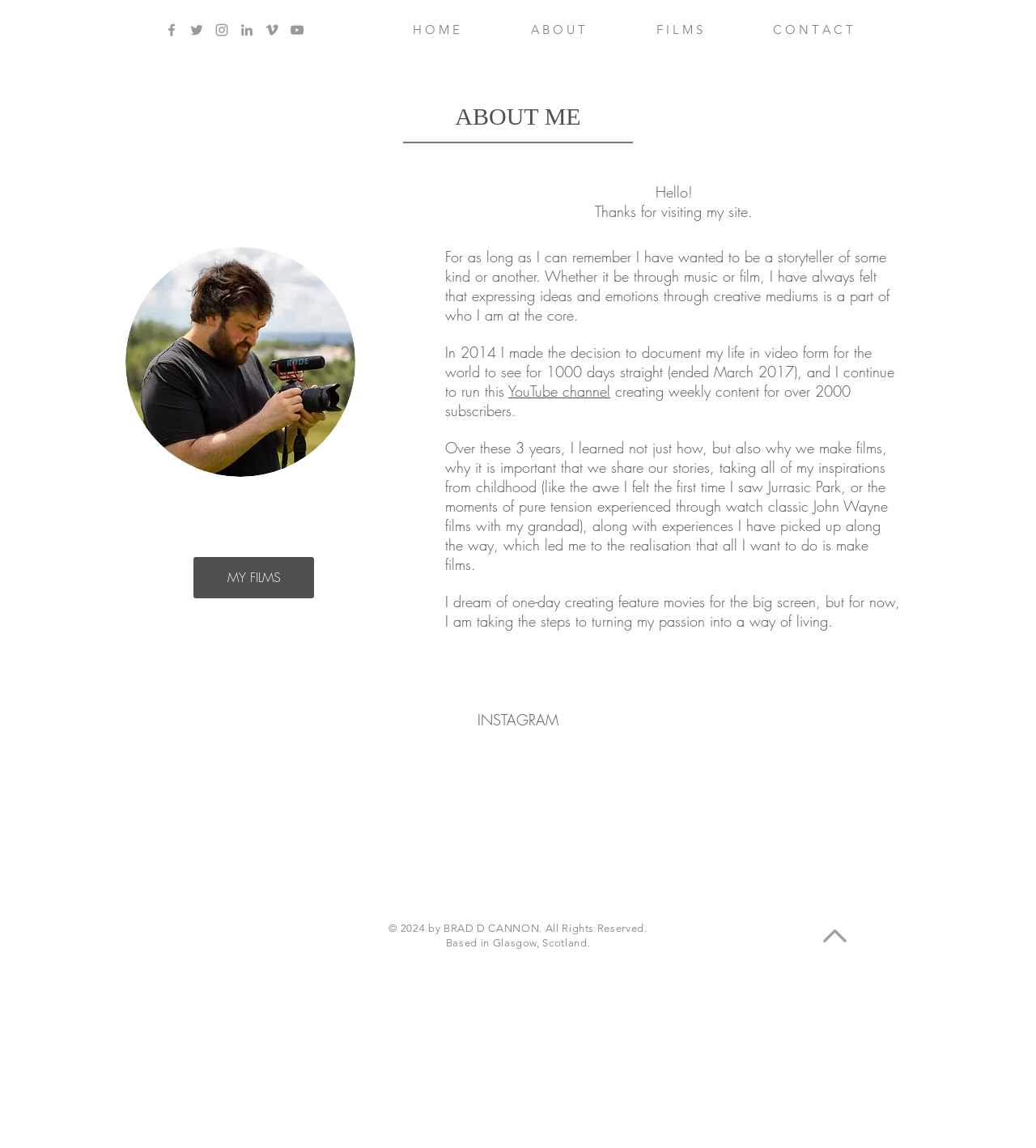What is the filmmaker's goal?
Please provide a detailed and thorough answer to the question.

The filmmaker's goal can be inferred from the text in the main section, where it says 'I dream of one-day creating feature movies for the big screen...'